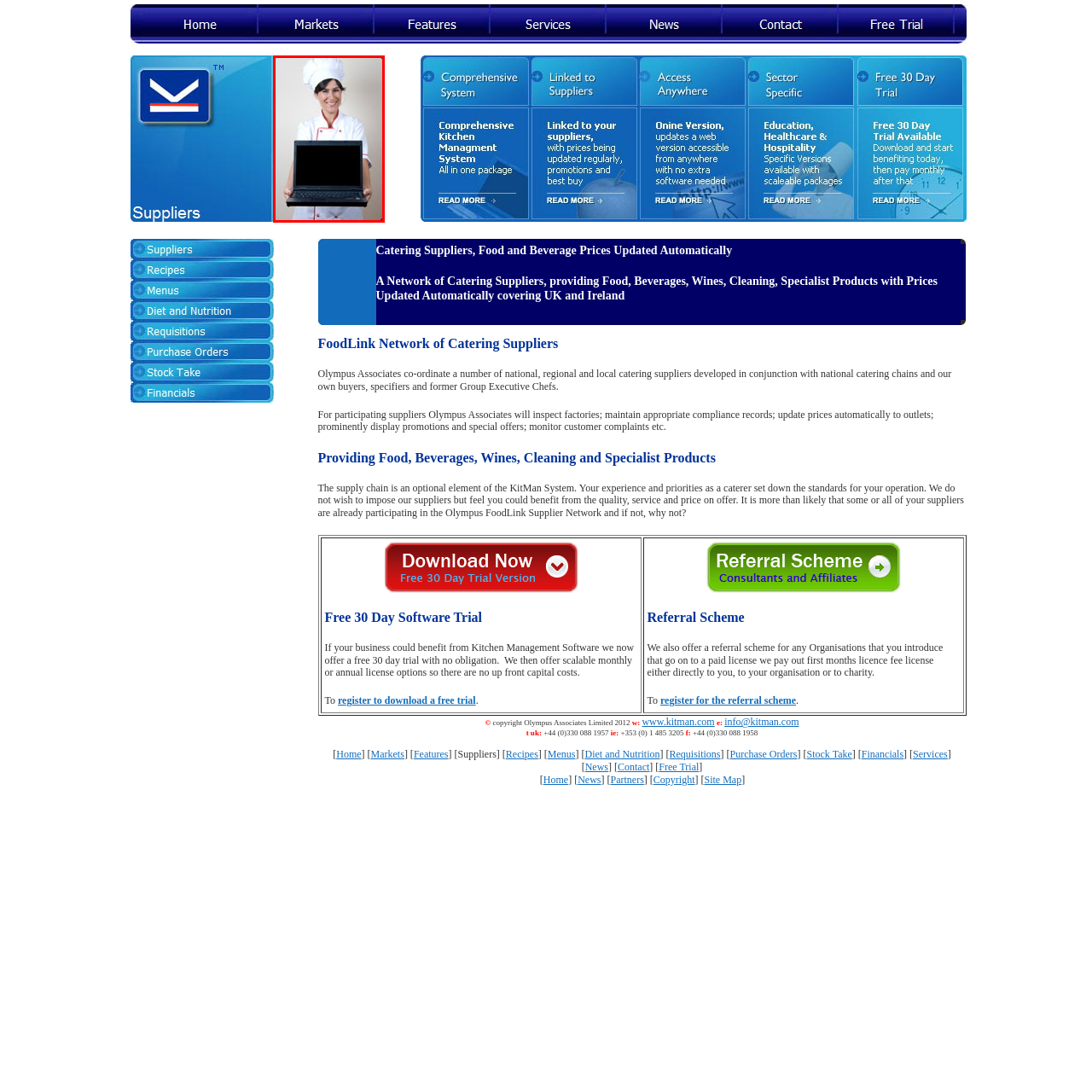What is on the laptop screen?
Analyze the image surrounded by the red bounding box and provide a thorough answer.

The laptop screen is blank, which is a deliberate choice to emphasize the chef's friendly demeanor and the technology she is showcasing, rather than distracting the viewer with any content on the screen.